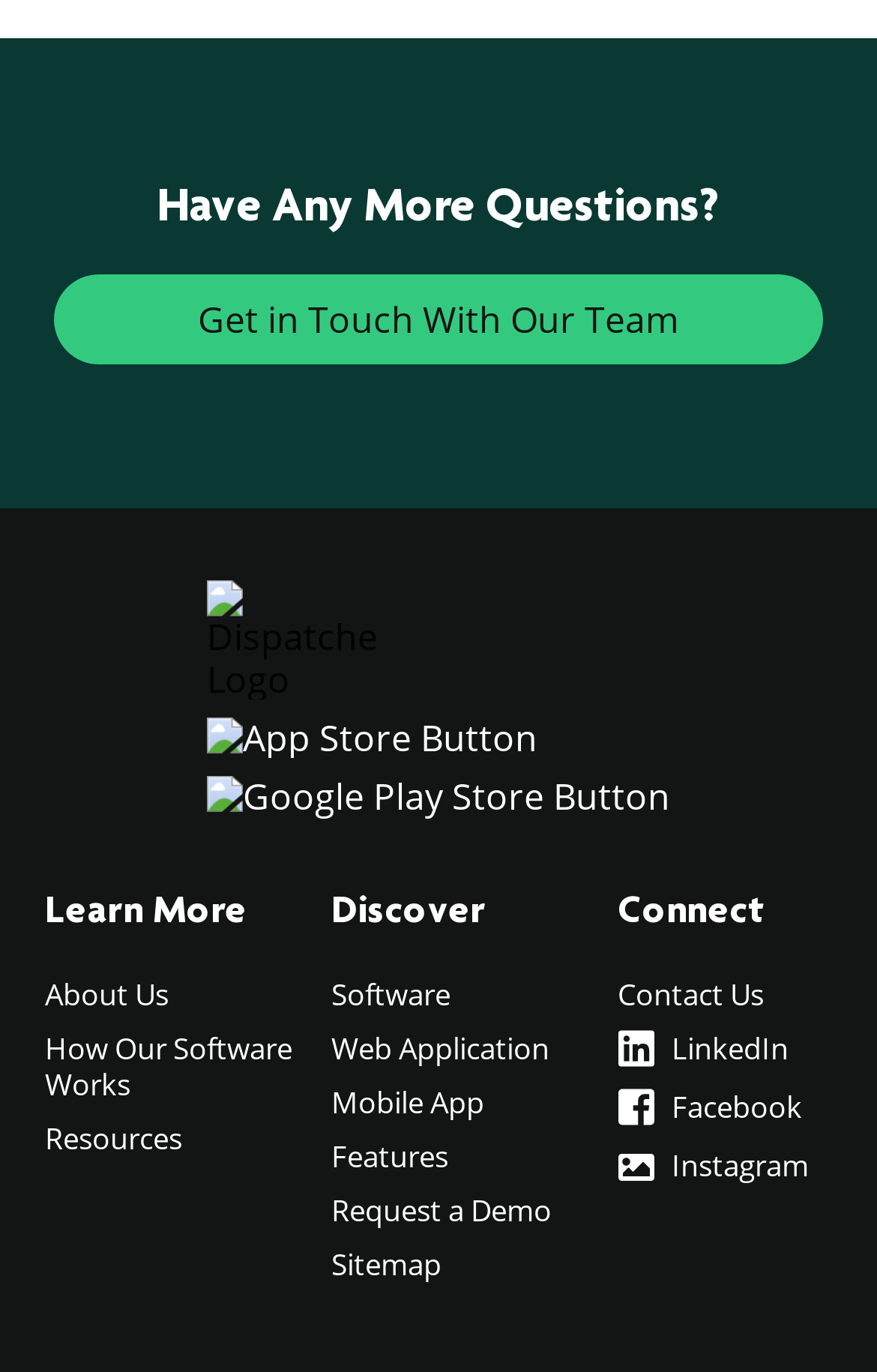Please identify the bounding box coordinates of the clickable region that I should interact with to perform the following instruction: "Connect with the team on LinkedIn". The coordinates should be expressed as four float numbers between 0 and 1, i.e., [left, top, right, bottom].

[0.704, 0.749, 0.899, 0.778]